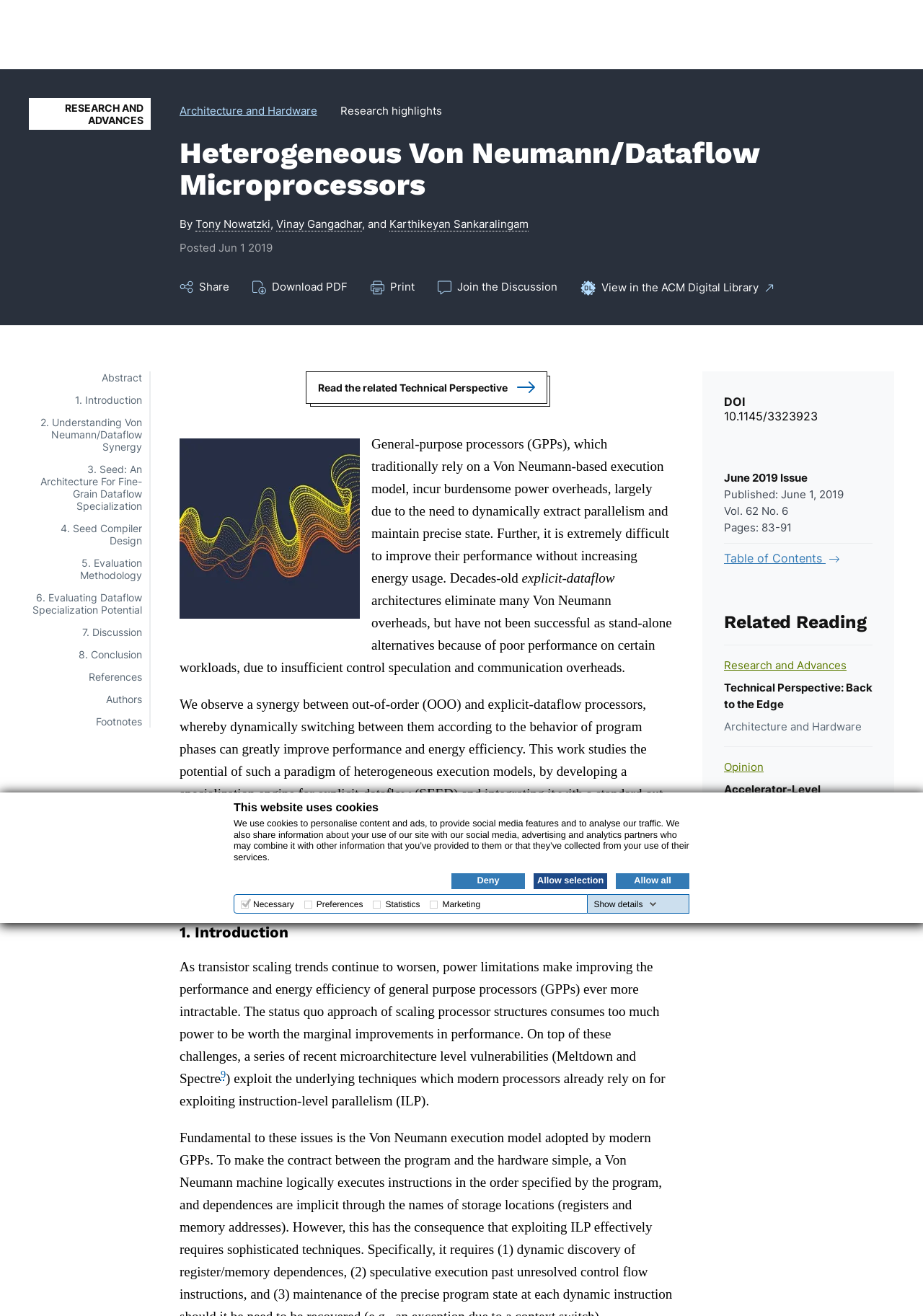What is the issue with general-purpose processors (GPPs)?
Provide a detailed and extensive answer to the question.

I found the issue with general-purpose processors (GPPs) by reading the text which states that GPPs incur burdensome power overheads, largely due to the need to dynamically extract parallelism and maintain precise state.